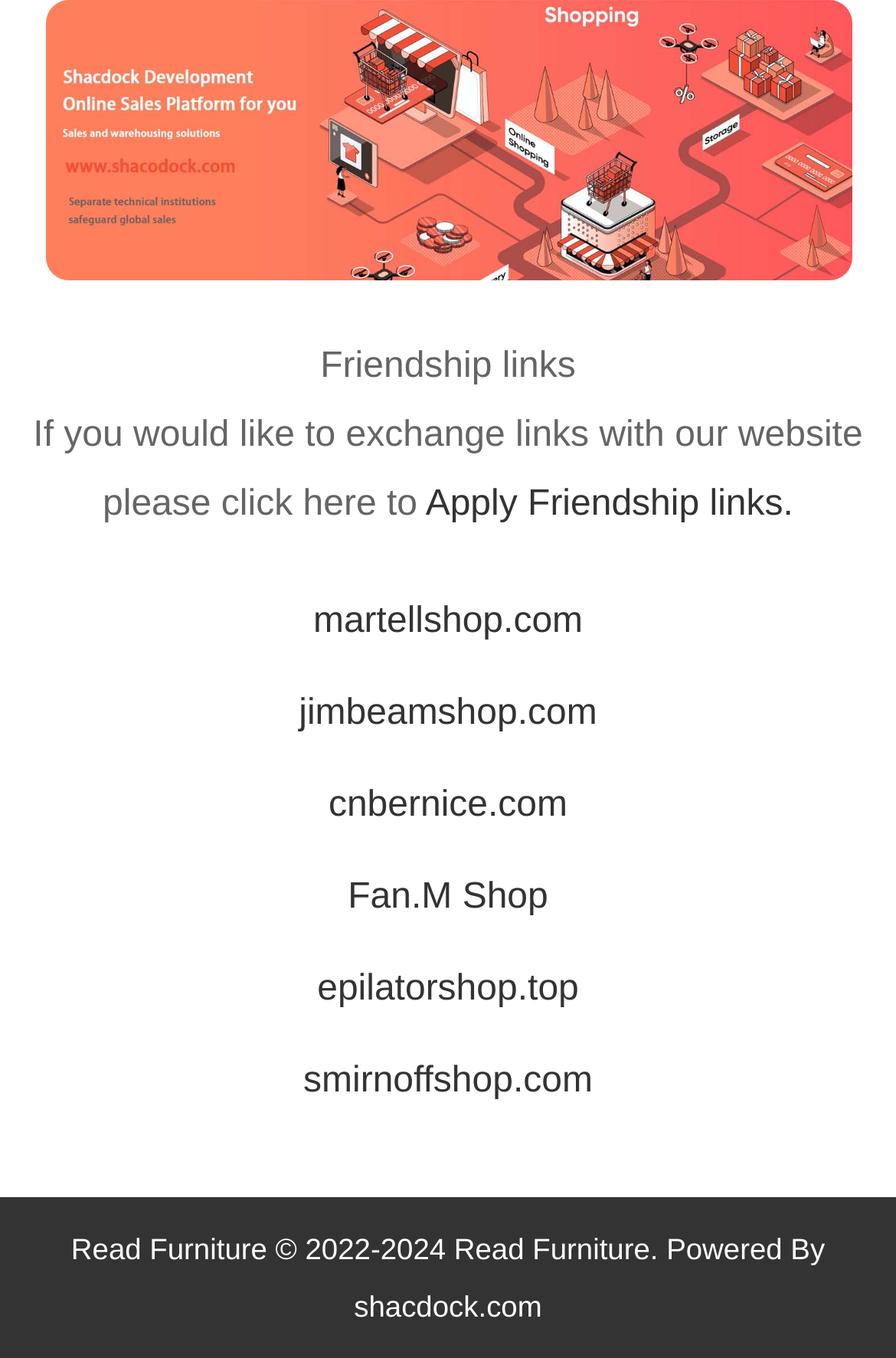What is the name of the company?
Examine the image and give a concise answer in one word or a short phrase.

SHACDOCK DEVELOPMENT